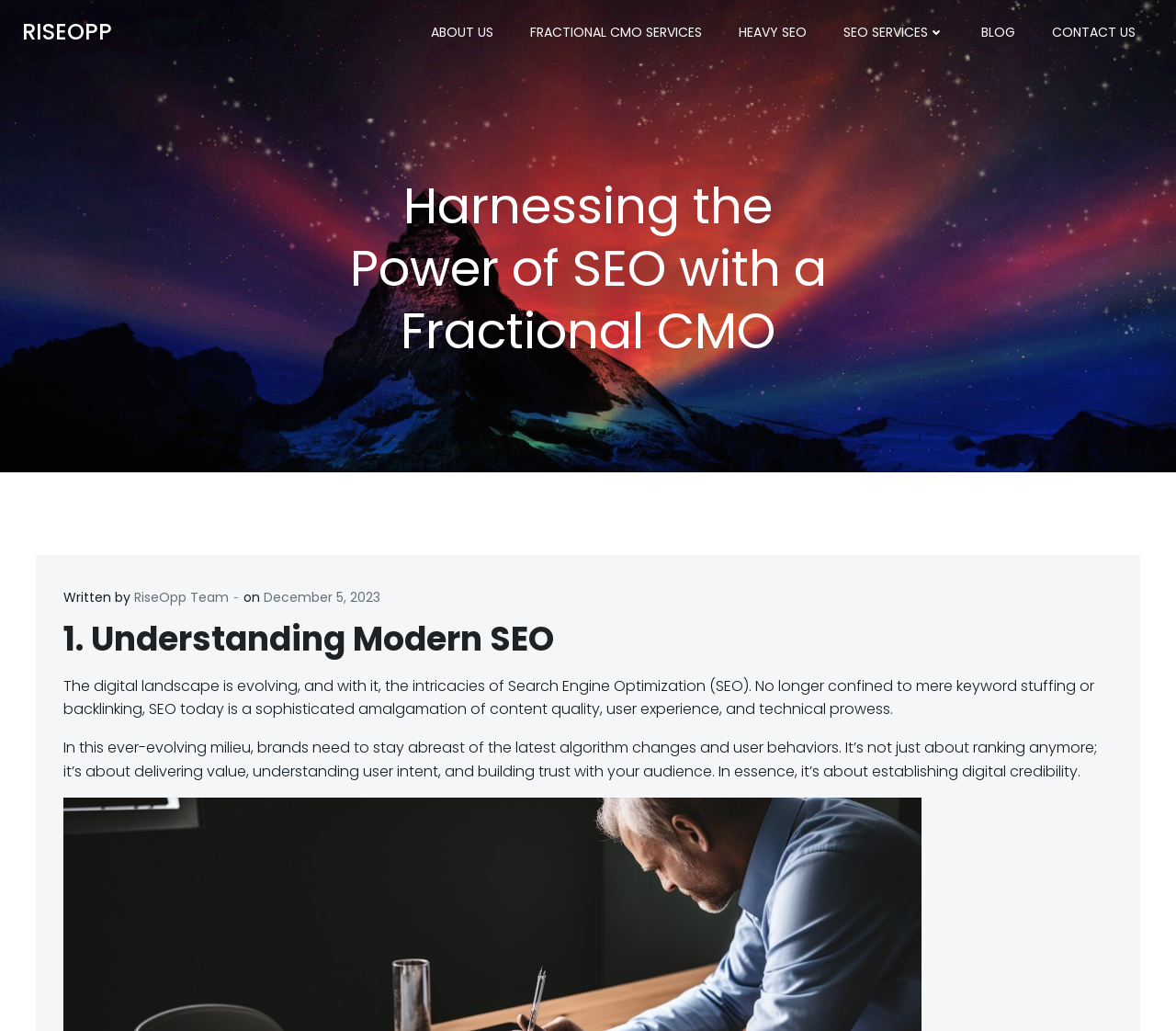Please identify the bounding box coordinates of the element's region that I should click in order to complete the following instruction: "Learn more about Fractional CMO Services". The bounding box coordinates consist of four float numbers between 0 and 1, i.e., [left, top, right, bottom].

[0.451, 0.022, 0.597, 0.041]